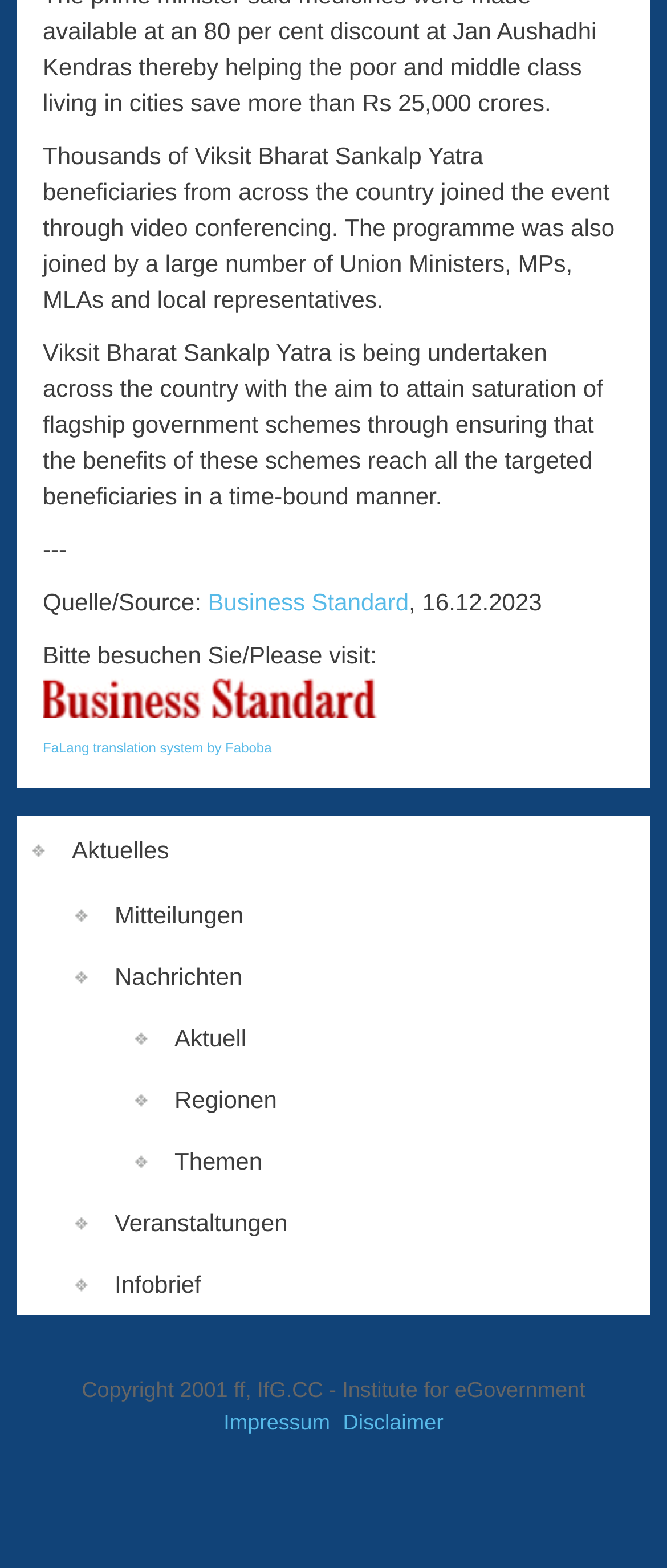Identify the bounding box coordinates of the area that should be clicked in order to complete the given instruction: "Go to Impressum page". The bounding box coordinates should be four float numbers between 0 and 1, i.e., [left, top, right, bottom].

[0.33, 0.898, 0.5, 0.917]